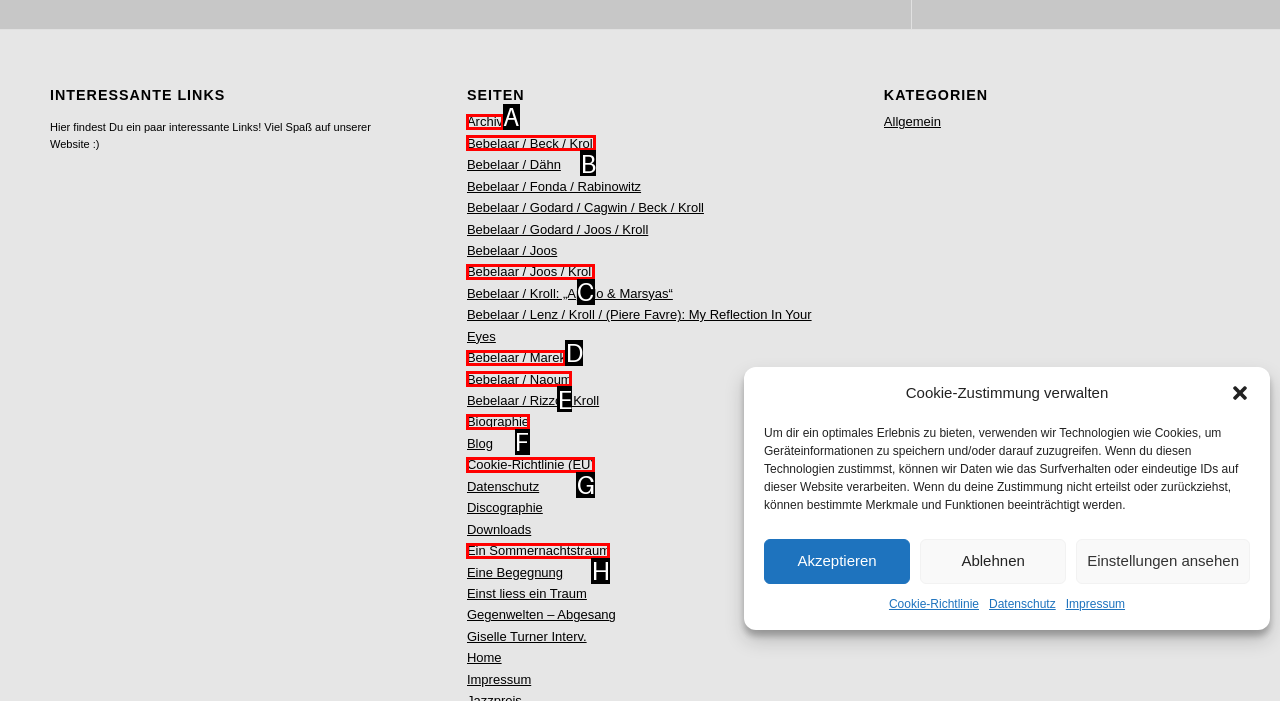Tell me which one HTML element best matches the description: alt="The Beauty Nation Pte. Ltd"
Answer with the option's letter from the given choices directly.

None